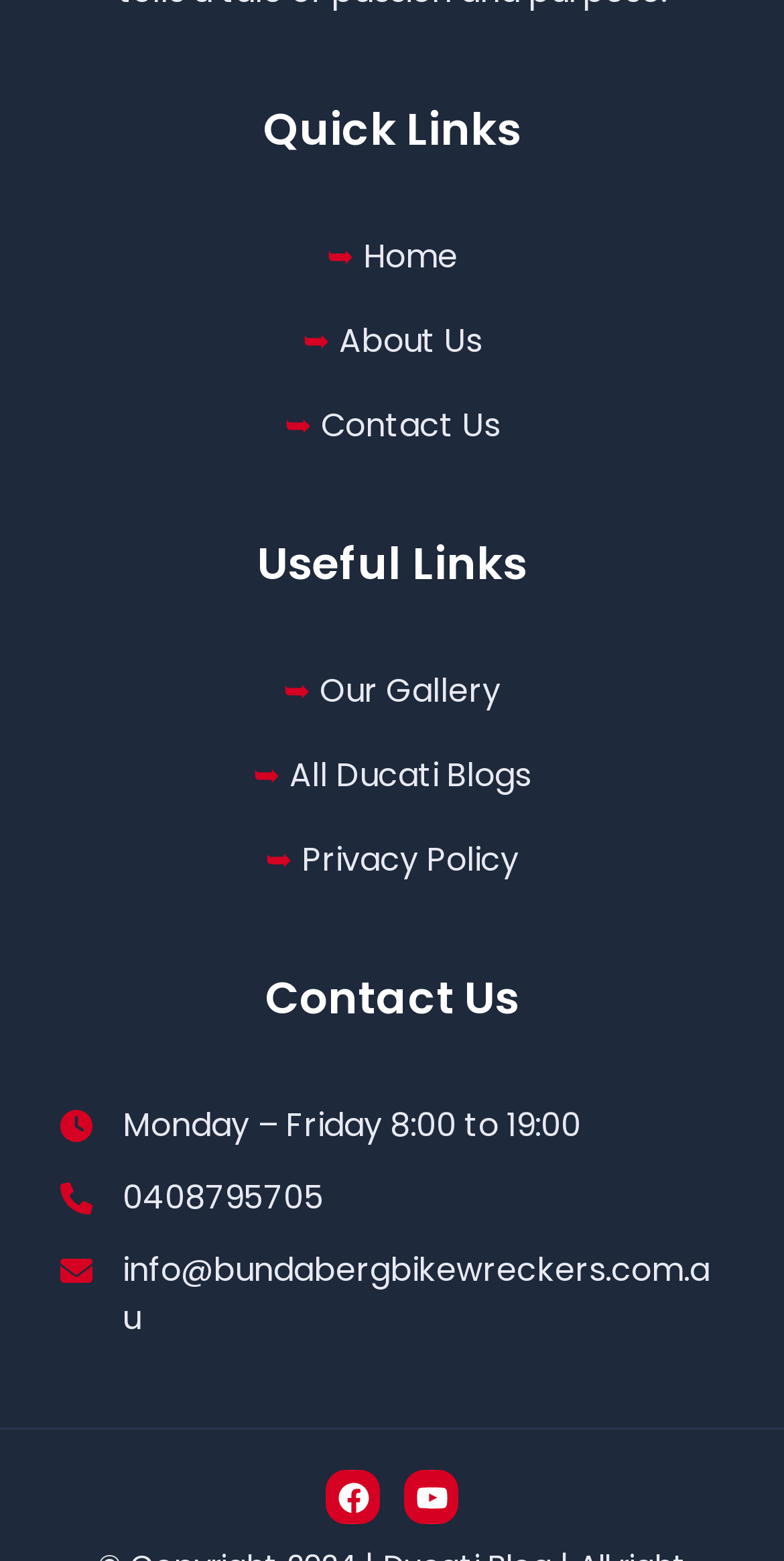Respond concisely with one word or phrase to the following query:
What is the email address?

info@bundabergbikewreckers.com.au